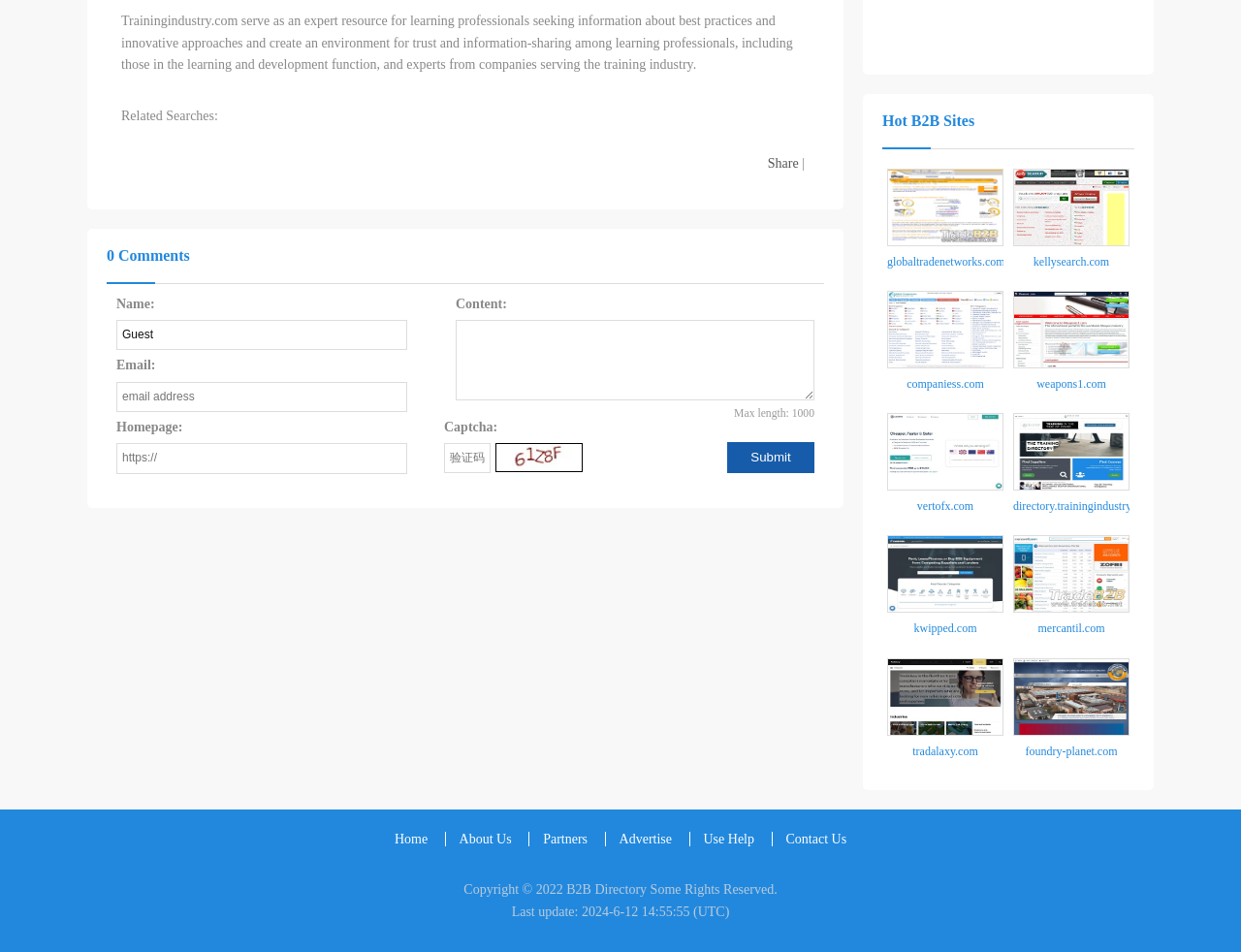Identify the bounding box for the UI element described as: "parent_node: Content: name="content"". Ensure the coordinates are four float numbers between 0 and 1, formatted as [left, top, right, bottom].

[0.367, 0.336, 0.656, 0.421]